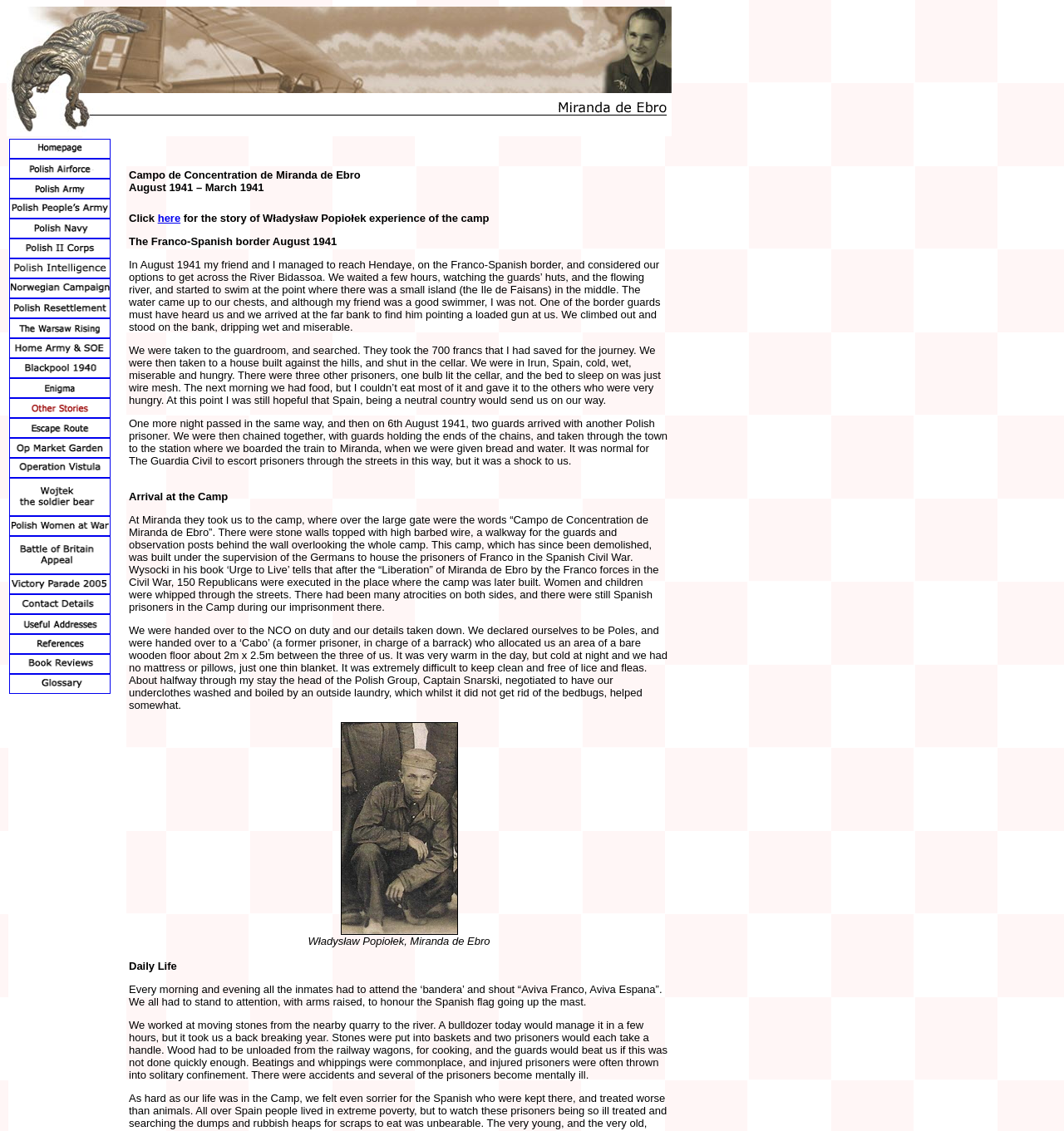Can you show the bounding box coordinates of the region to click on to complete the task described in the instruction: "Click on the link 'here'"?

[0.148, 0.187, 0.17, 0.198]